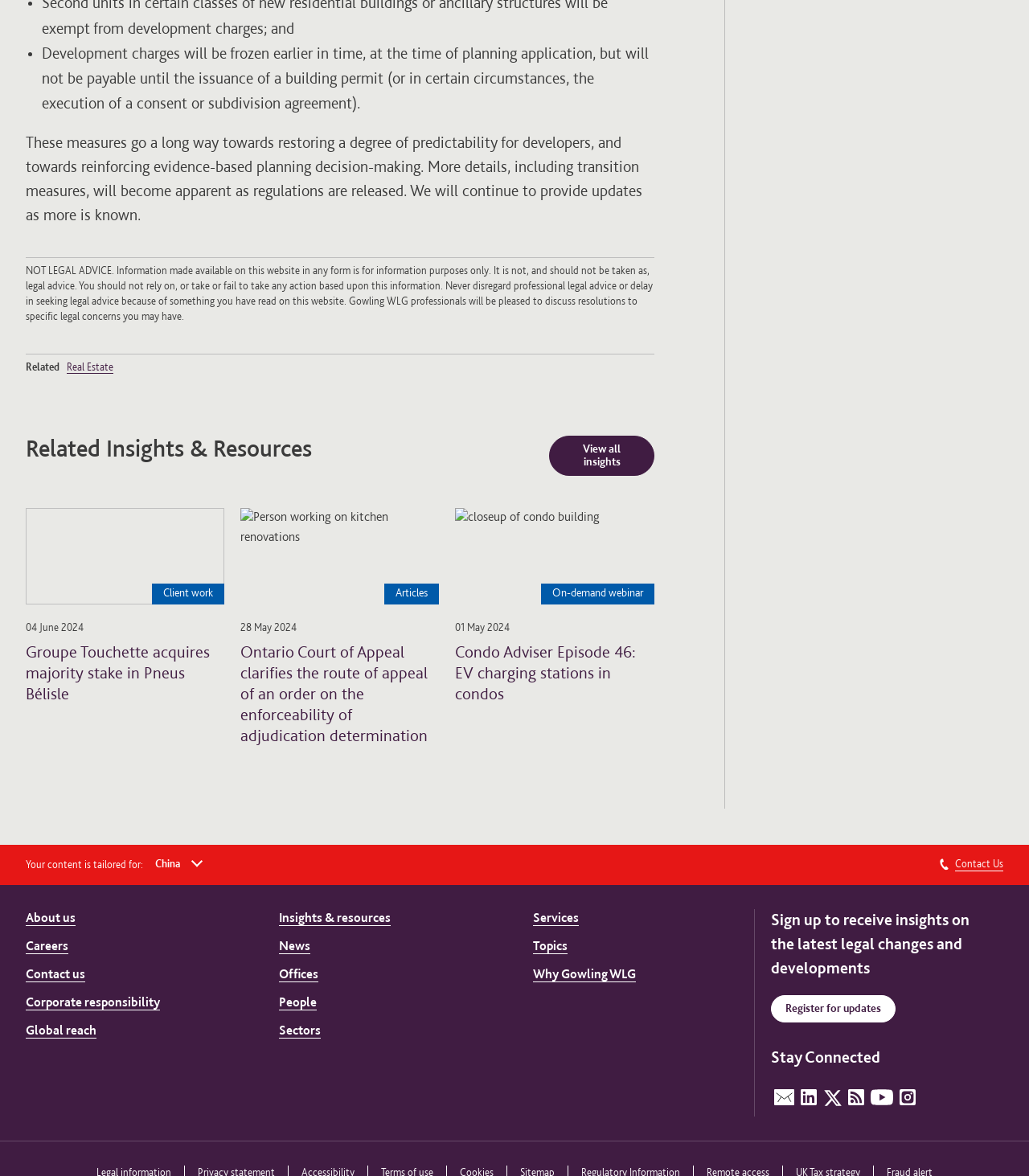Pinpoint the bounding box coordinates of the area that must be clicked to complete this instruction: "View Gowling WLG on LinkedIn".

[0.778, 0.911, 0.794, 0.925]